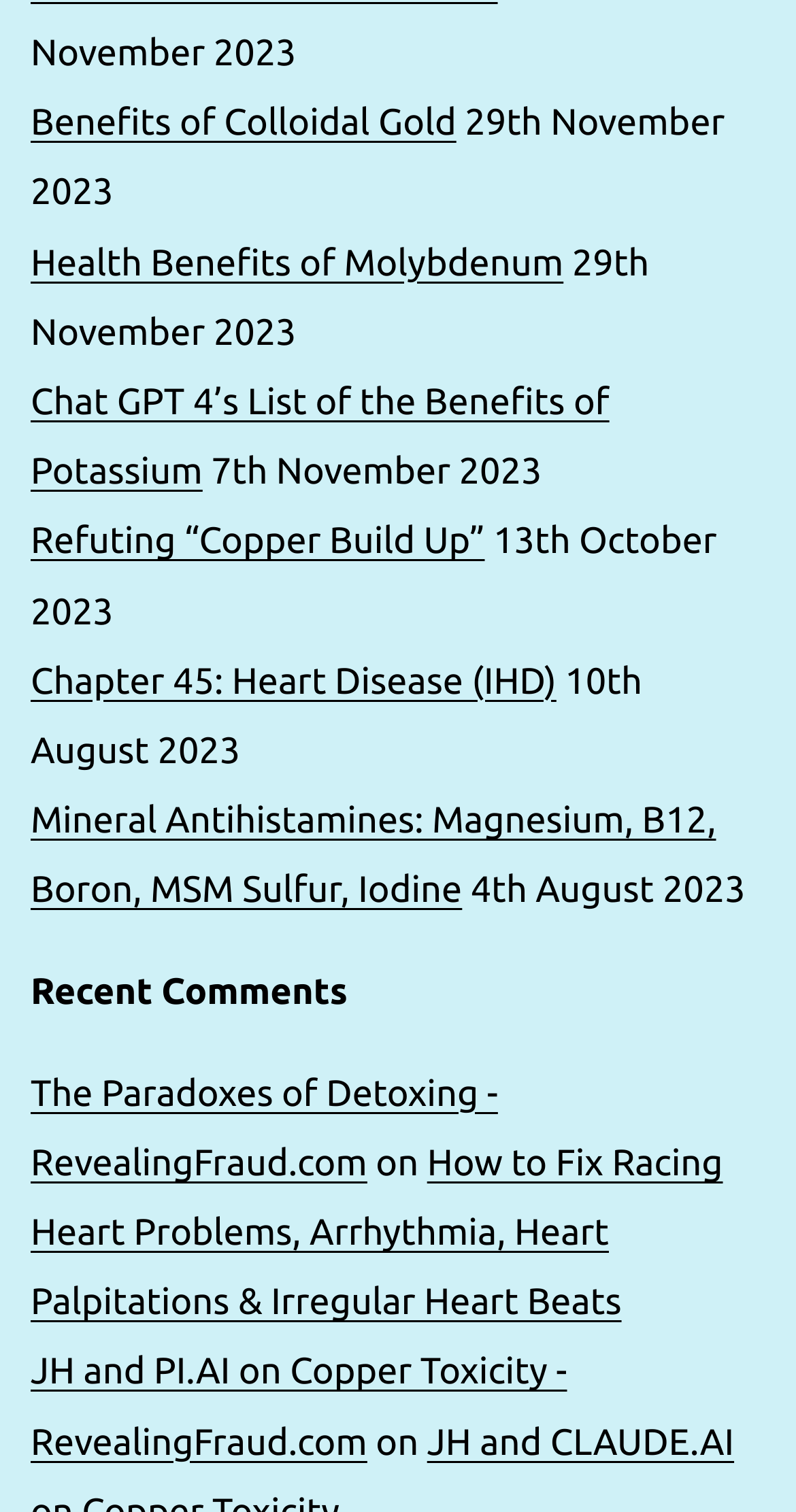How many links are on this webpage?
Please use the image to provide a one-word or short phrase answer.

15